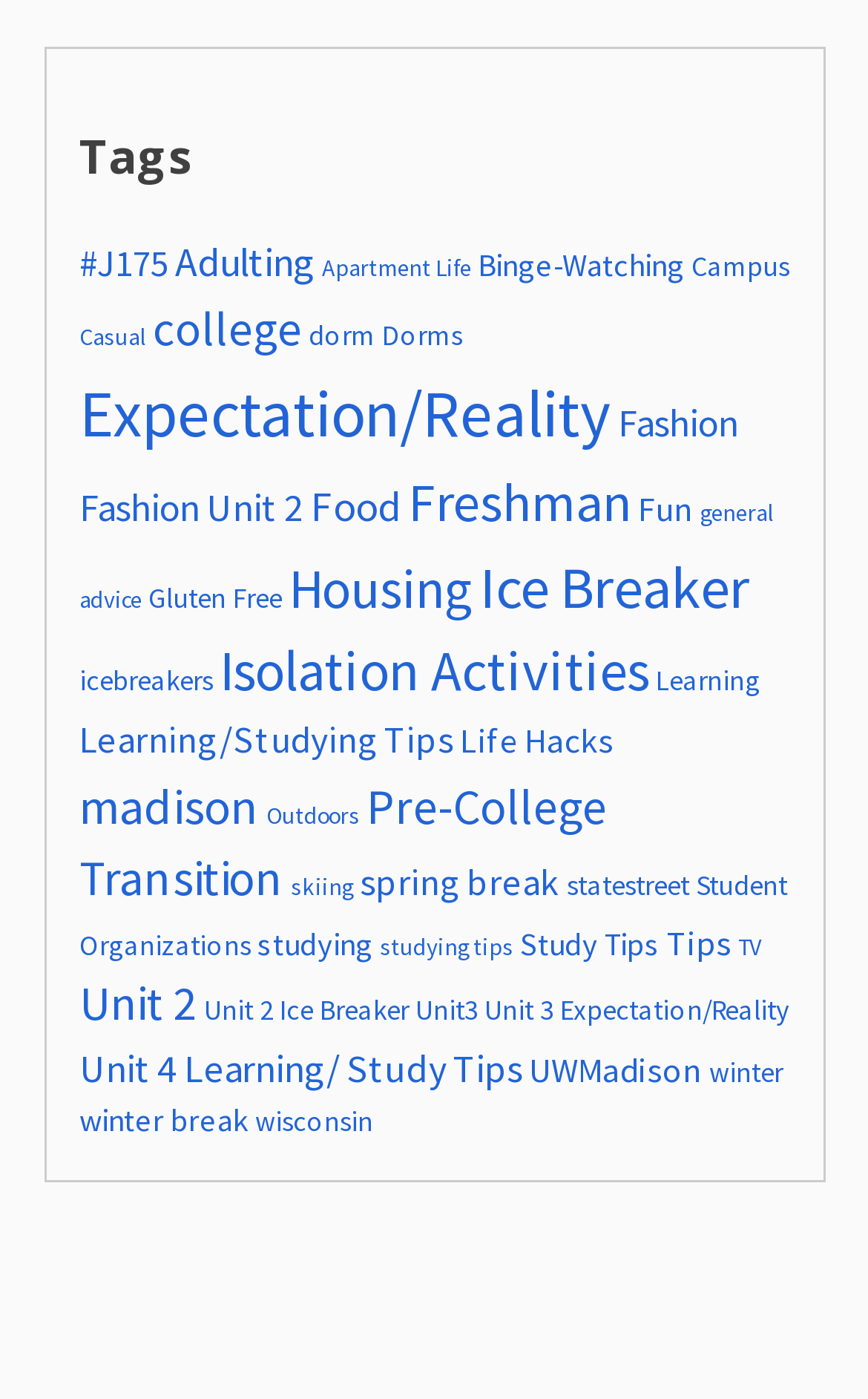How many items are there in the 'College' tag?
Based on the screenshot, provide your answer in one word or phrase.

13